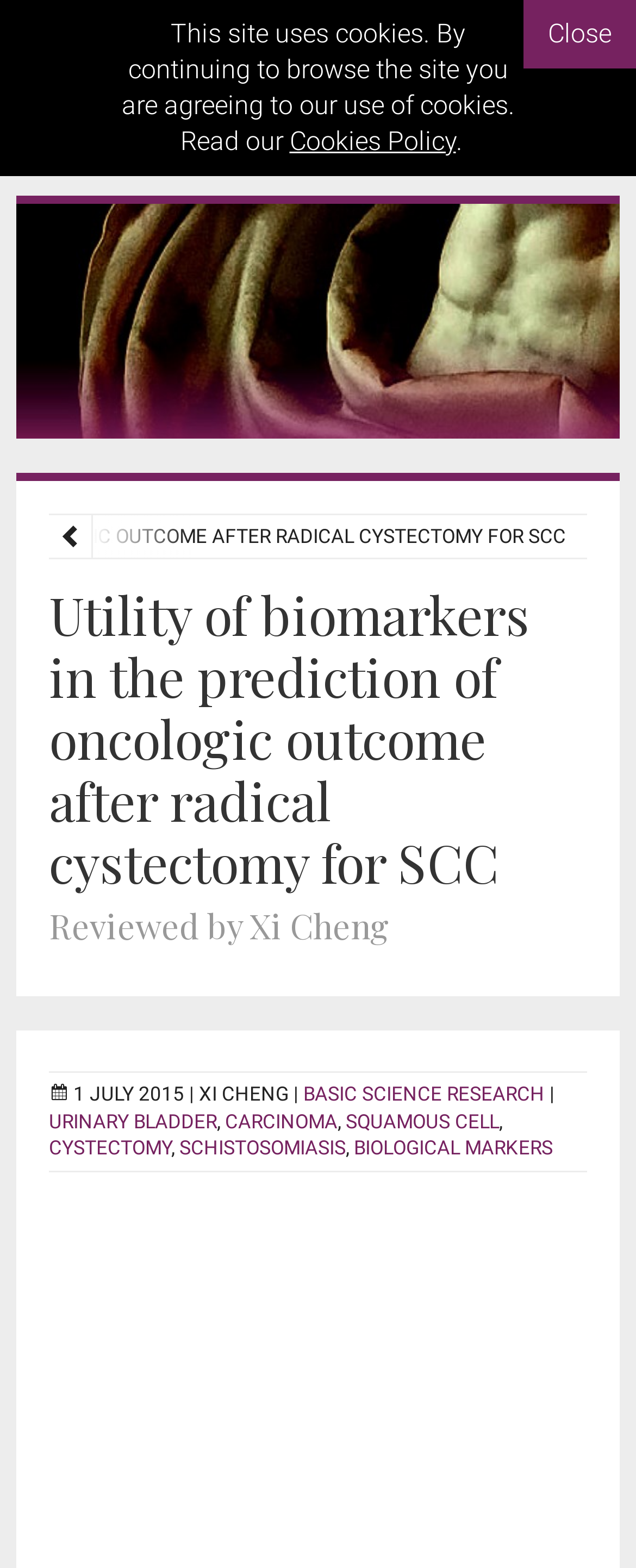Analyze the image and deliver a detailed answer to the question: Who reviewed the article?

I found the answer by looking at the static text element with the text 'Reviewed by Xi Cheng', which indicates that Xi Cheng is the reviewer of the article.